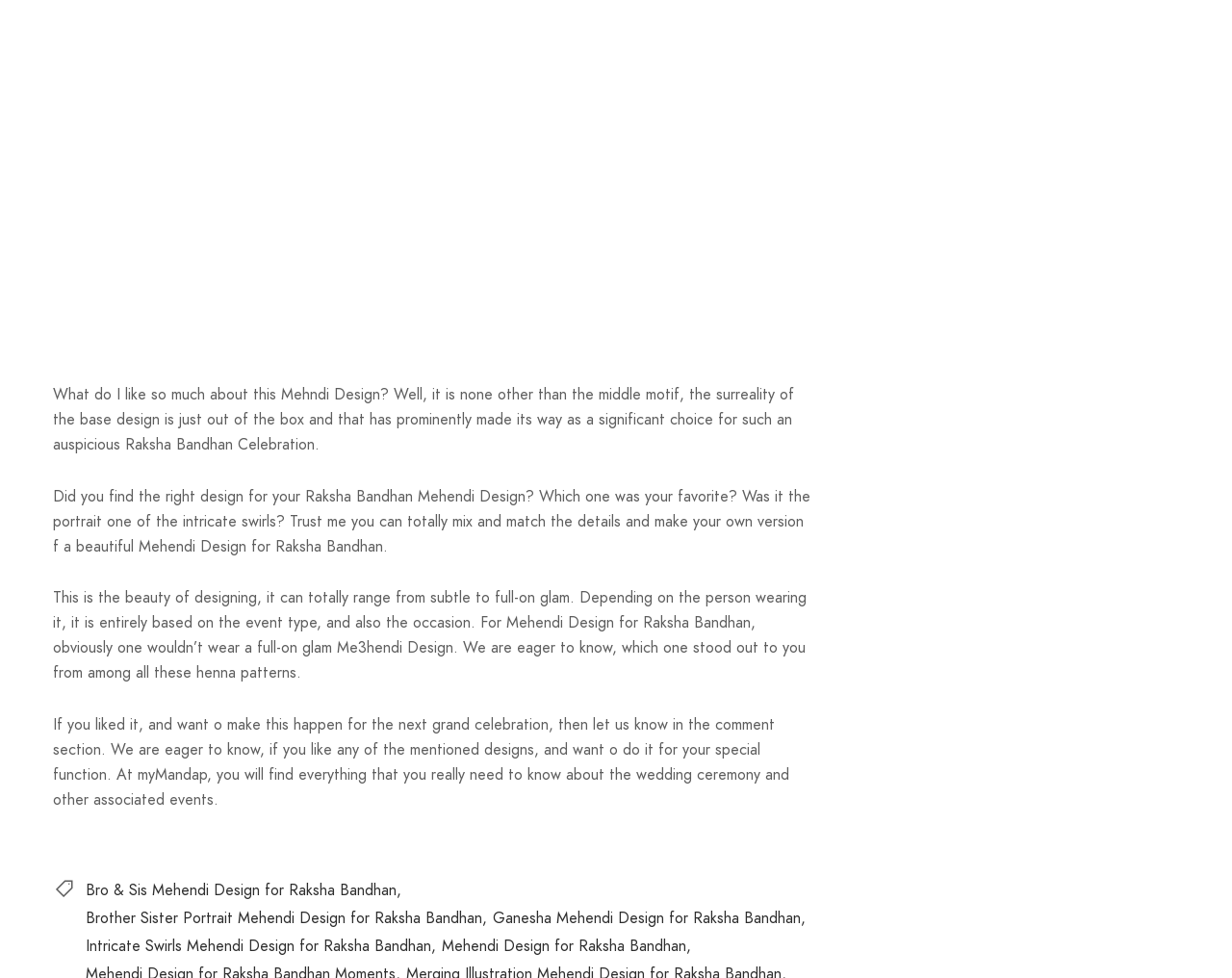Provide a thorough and detailed response to the question by examining the image: 
What is the website's name?

The website's name is mentioned in the text content as 'myMandap', which is stated as a resource for information about wedding ceremonies and associated events.